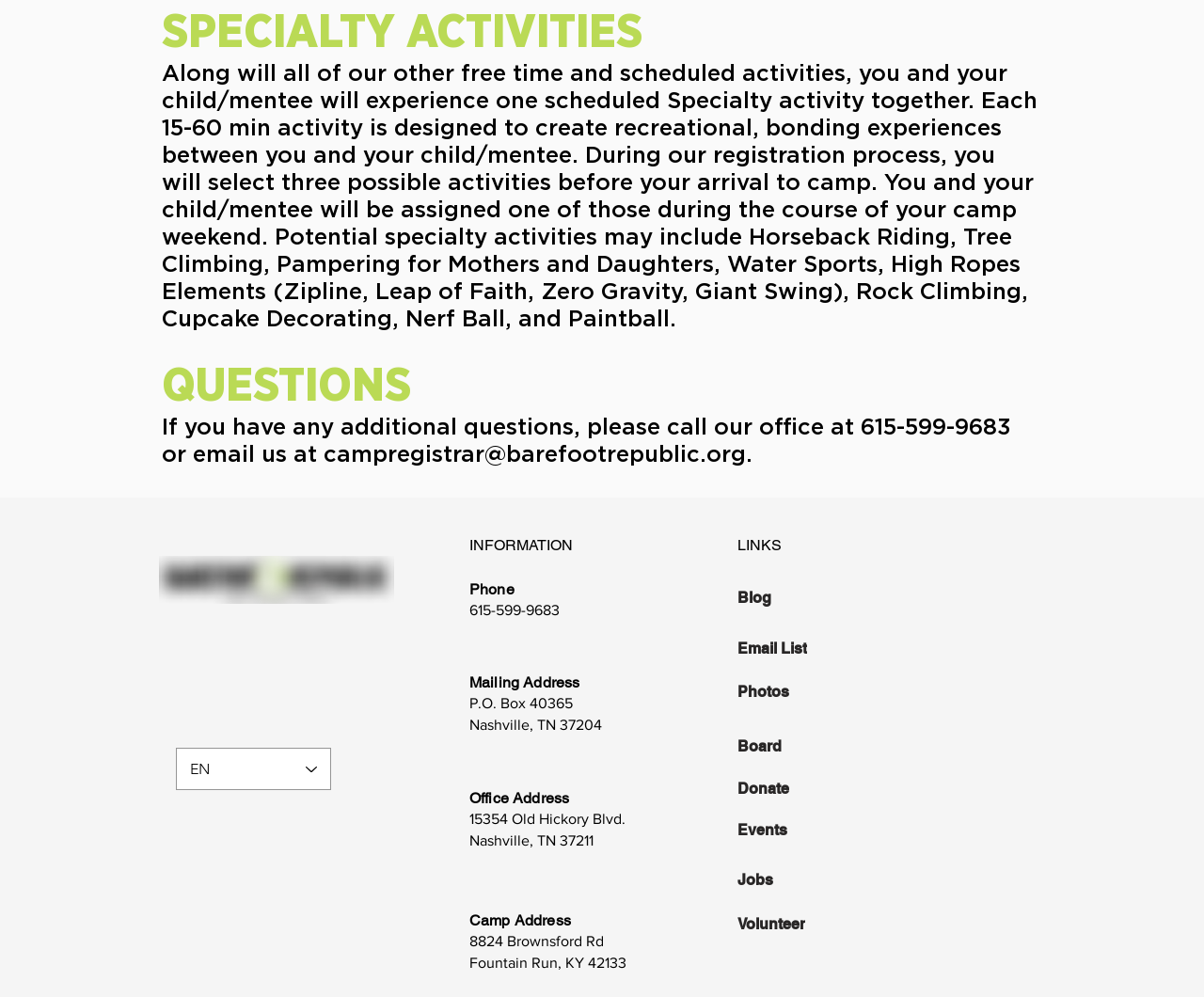Return the bounding box coordinates of the UI element that corresponds to this description: "Photos". The coordinates must be given as four float numbers in the range of 0 and 1, [left, top, right, bottom].

[0.612, 0.677, 0.72, 0.711]